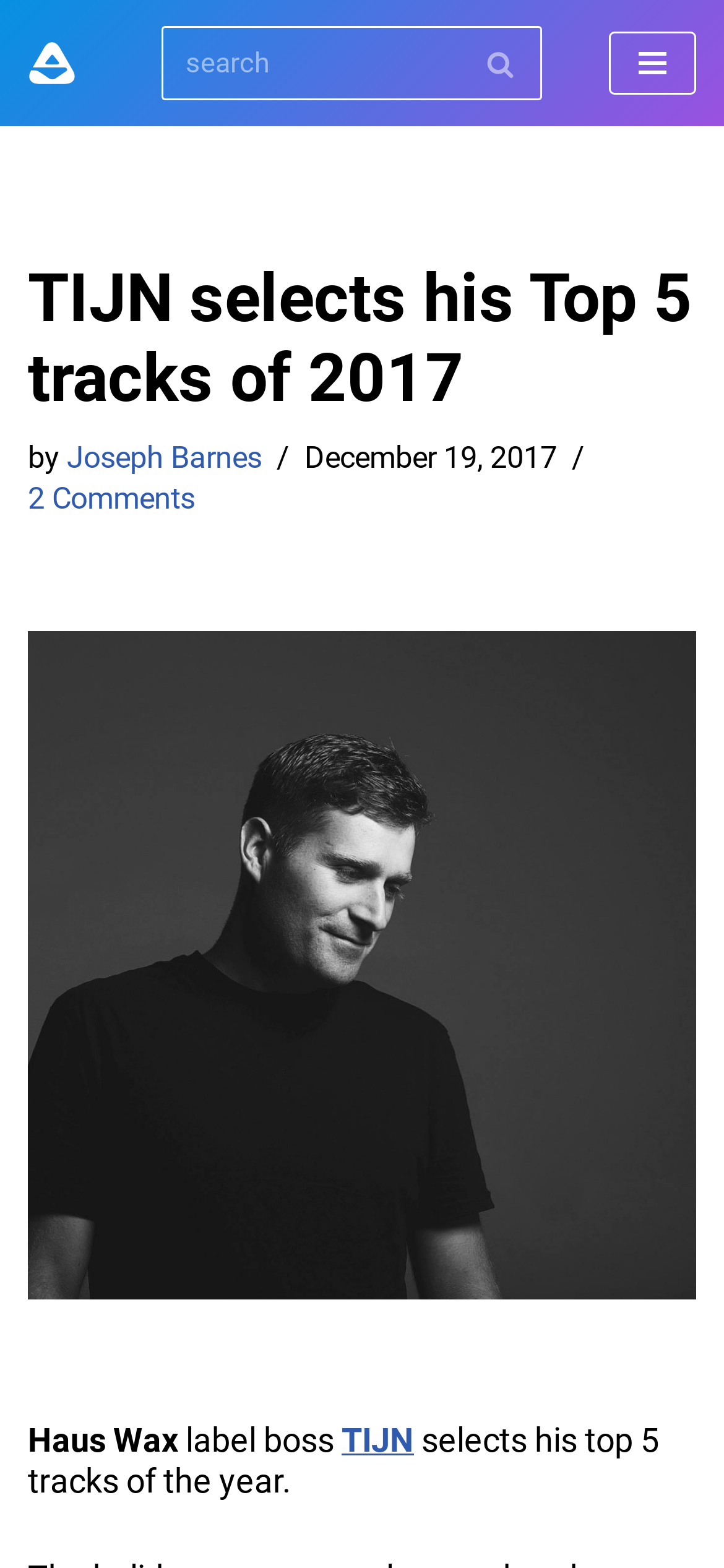Please determine and provide the text content of the webpage's heading.

TIJN selects his Top 5 tracks of 2017